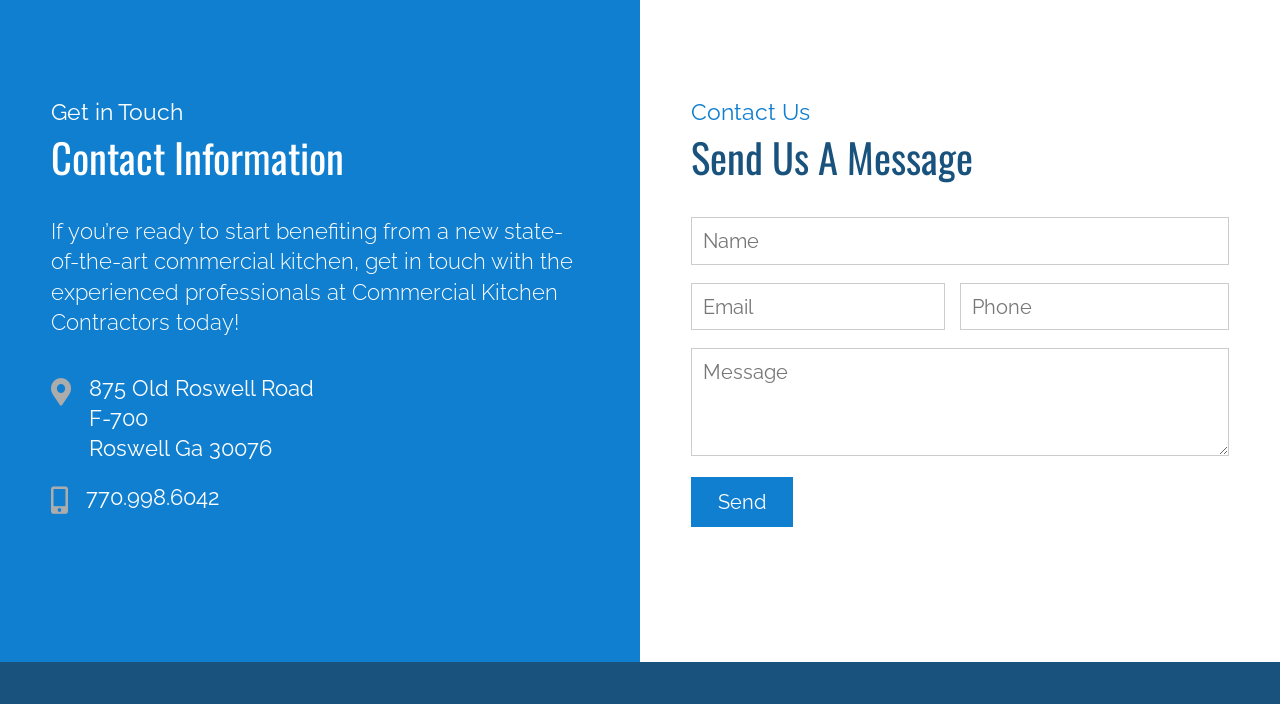How many textboxes are required in the contact form?
Based on the image, answer the question in a detailed manner.

The contact form is located on the right side of the webpage, and it has four textboxes in total. The 'Name', 'Email', and 'Message' textboxes are required, as indicated by the 'required: True' attribute. The 'Phone' textbox is not required.